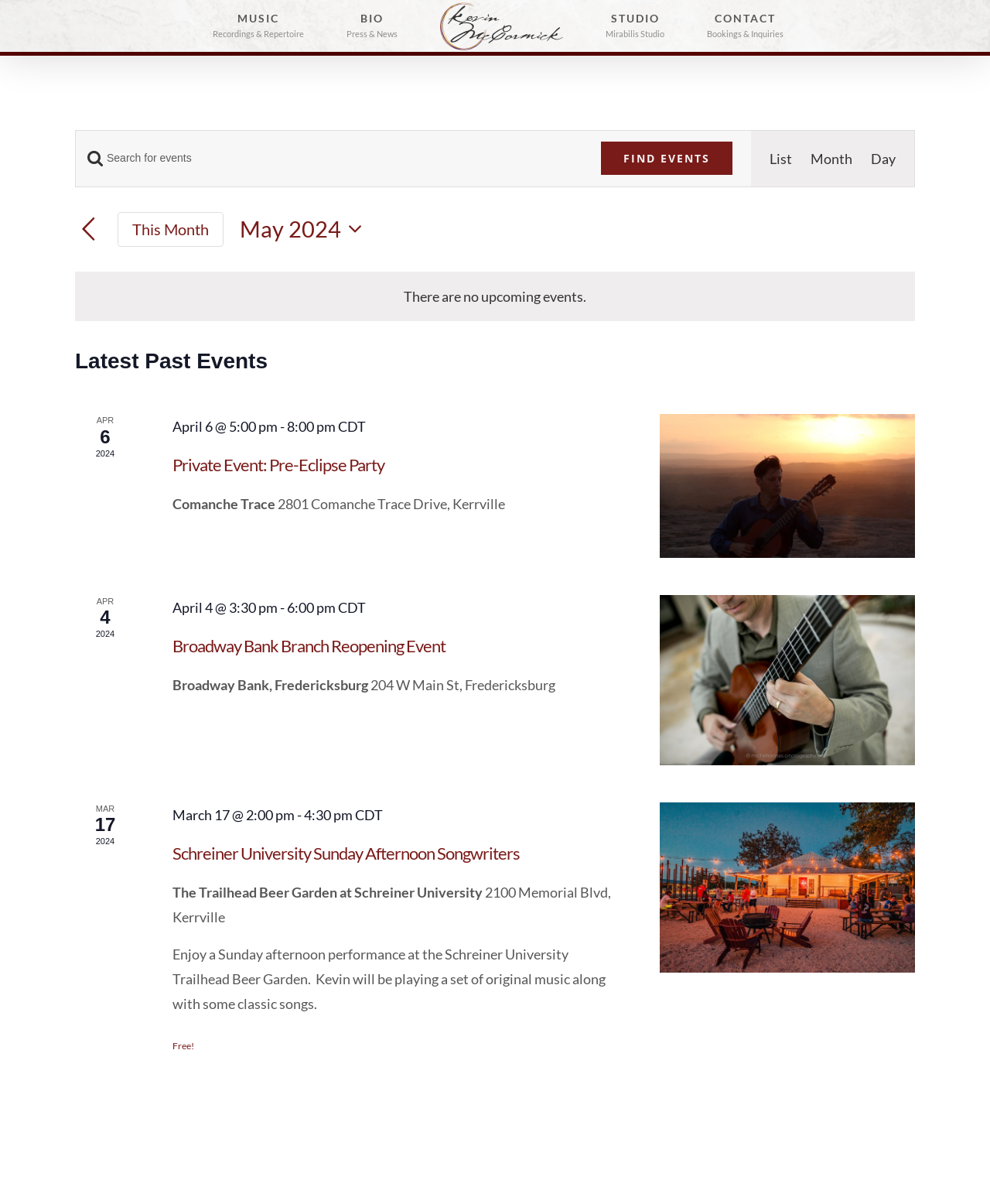Locate the coordinates of the bounding box for the clickable region that fulfills this instruction: "Read the blog".

None